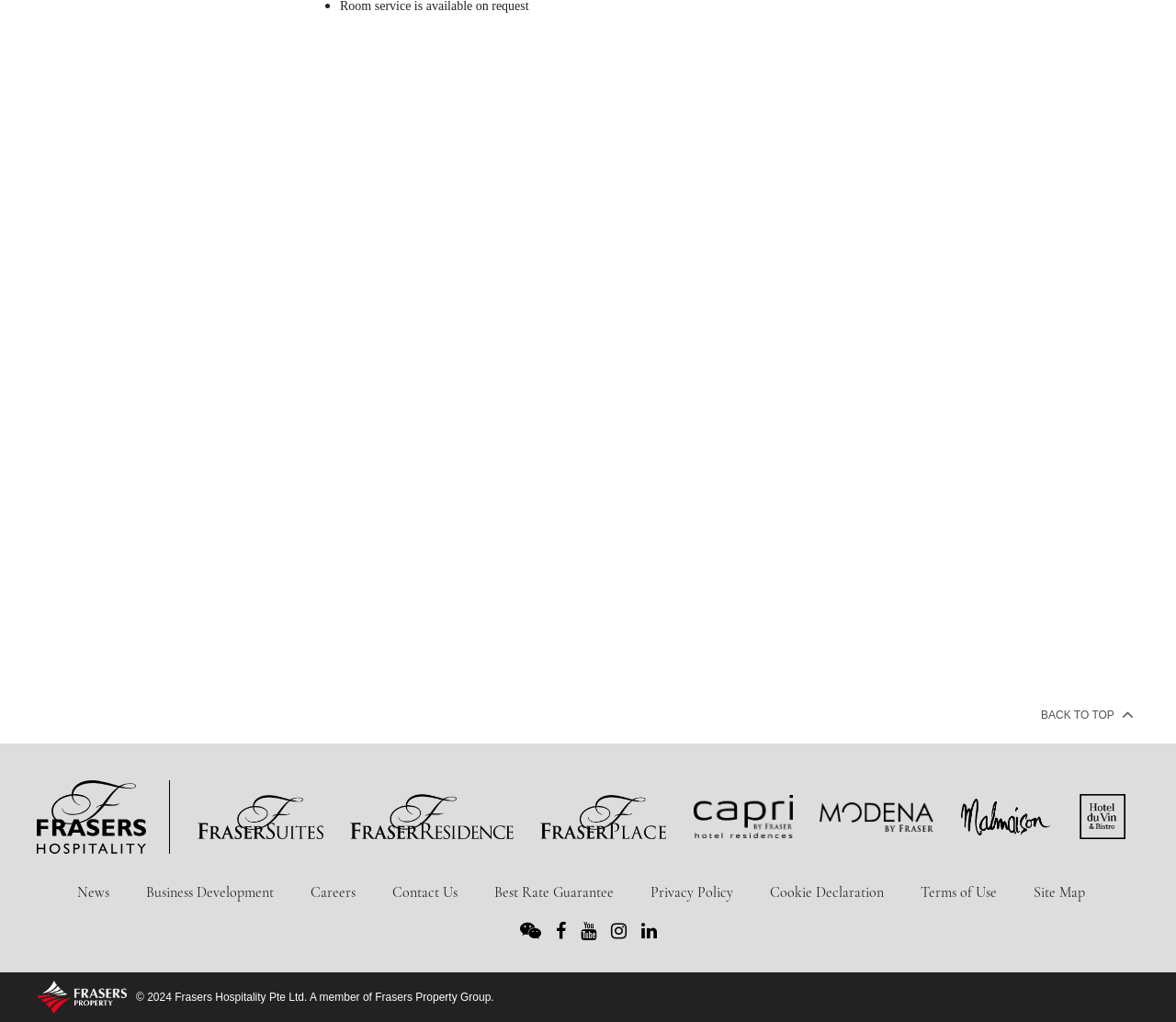Provide the bounding box coordinates of the UI element that matches the description: "back to top".

[0.884, 0.687, 0.961, 0.711]